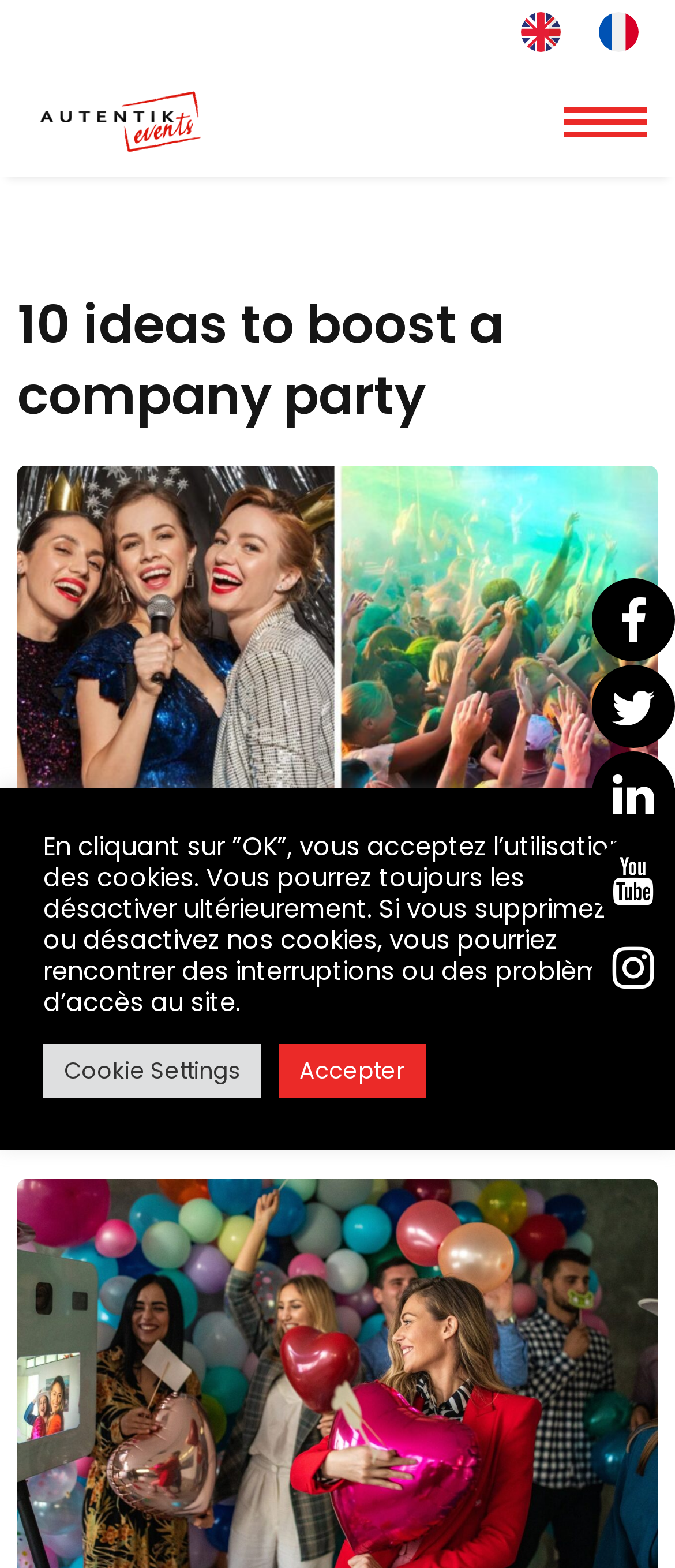What is the theme of the webpage?
Refer to the image and provide a thorough answer to the question.

I inferred the theme of the webpage by reading the heading '10 ideas to boost a company party' and the surrounding text, which suggests that the webpage is about corporate party entertainment.